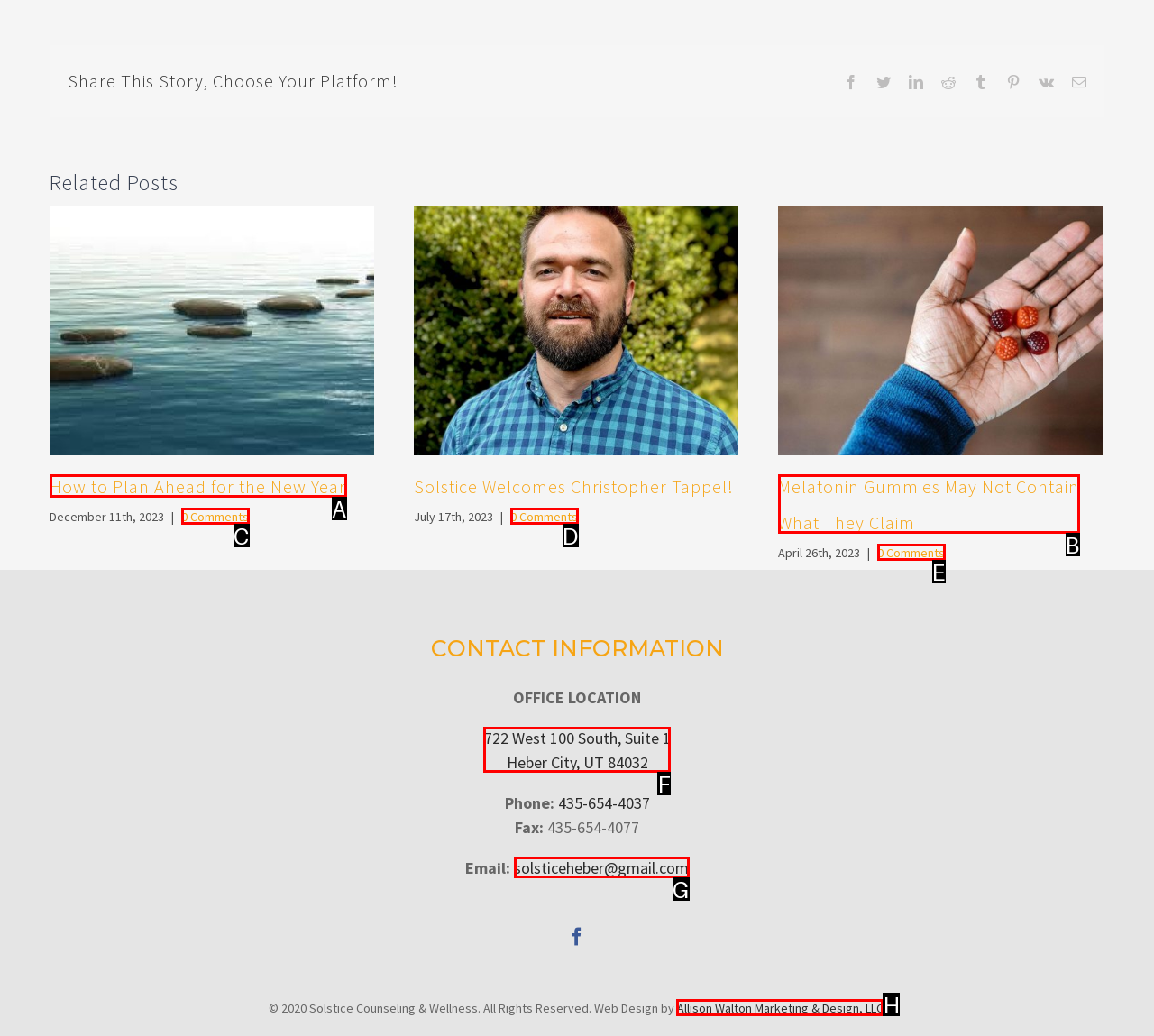Identify the letter of the option that best matches the following description: solsticeheber@gmail.com. Respond with the letter directly.

G